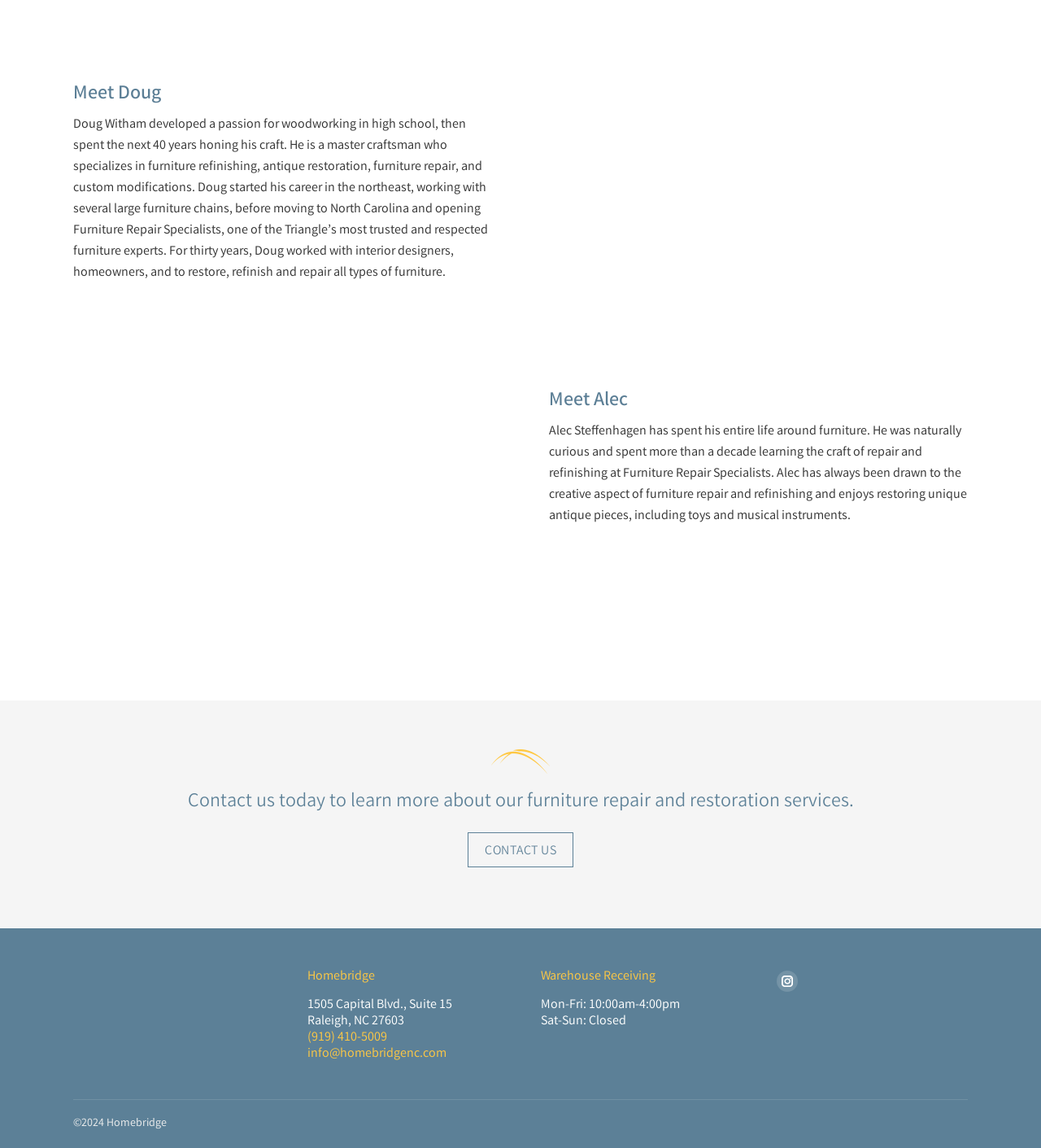What is the purpose of the 'CONTACT US' link?
Give a one-word or short-phrase answer derived from the screenshot.

To learn more about furniture repair and restoration services